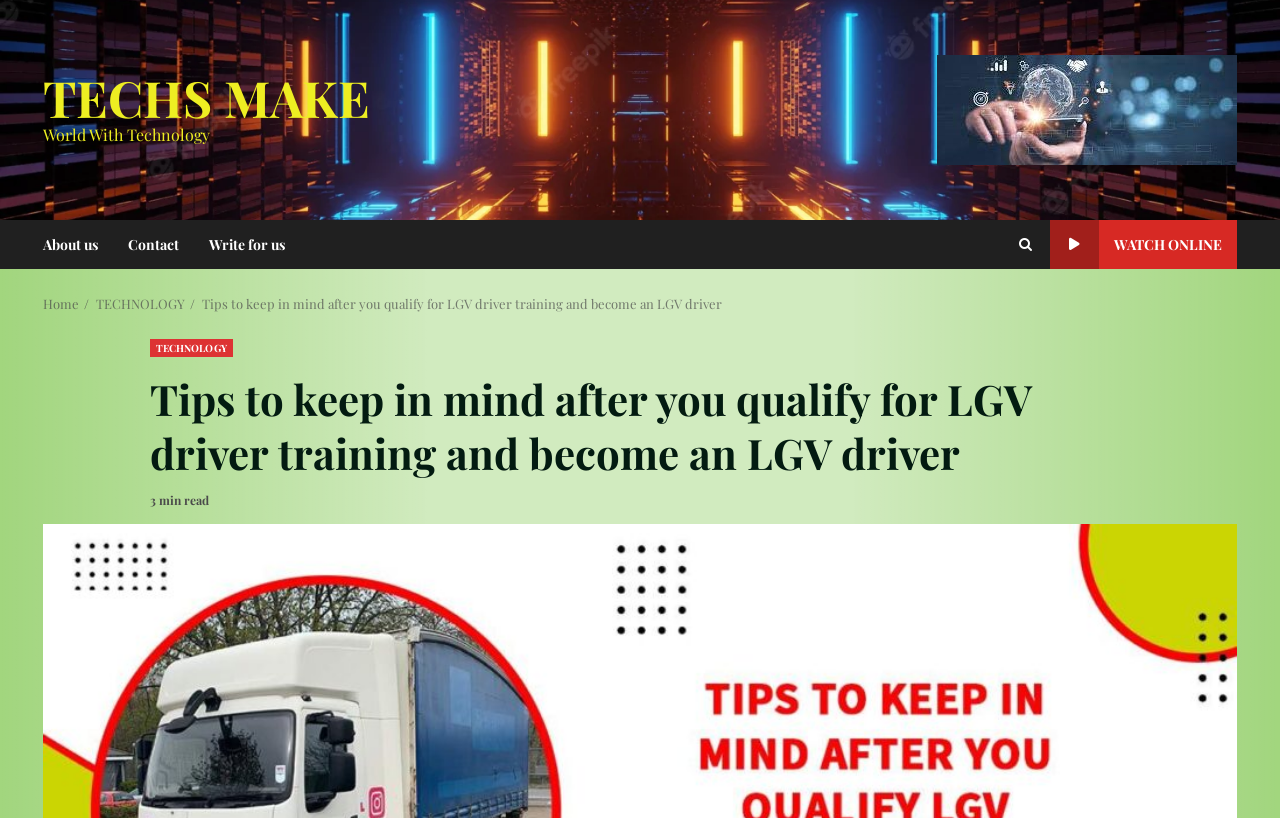Offer a meticulous caption that includes all visible features of the webpage.

The webpage appears to be an article or blog post about tips for LGV drivers after completing their training and obtaining their license. The title of the article is "Tips to keep in mind after you qualify for LGV driver training and become an LGV driver". 

At the top left of the page, there is a link to "TECHS MAKE" and a static text "World With Technology". Below these elements, there are several links to other pages, including "About us", "Contact", and "Write for us". 

On the top right side of the page, there is a link to "Download (5)" with an accompanying image. Next to it, there is a link with a search icon and a link to "WATCH ONLINE". 

Below these top elements, there is a navigation section with breadcrumbs, showing the path "Home" > "TECHNOLOGY" > "Tips to keep in mind after you qualify for LGV driver training and become an LGV driver". 

The main content of the article starts below the navigation section, with a heading that repeats the title of the article. The article appears to be a short read, estimated to take 3 minutes.